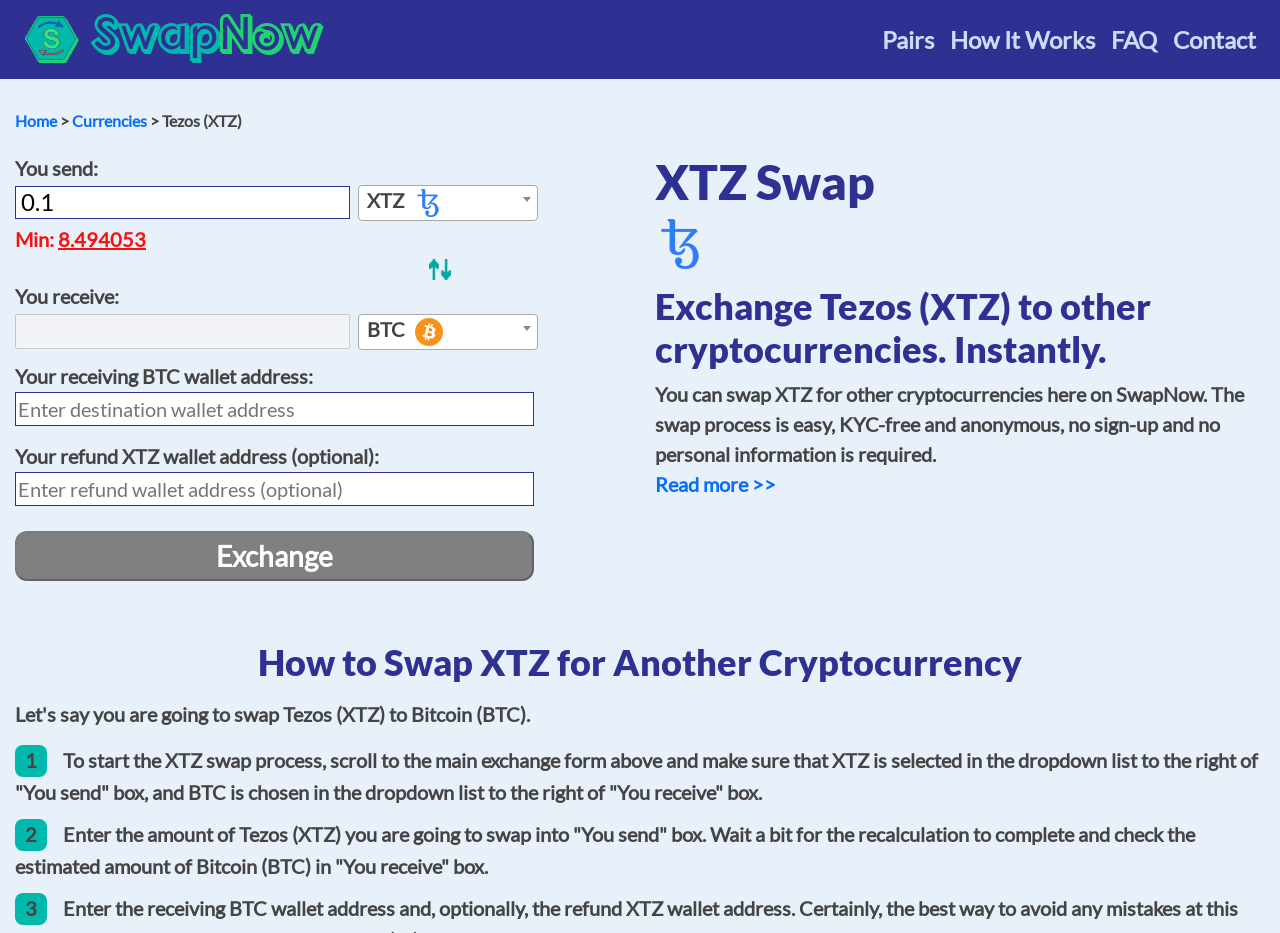Please identify the bounding box coordinates of the area that needs to be clicked to follow this instruction: "Click the 'SwapNow logo' link".

[0.019, 0.005, 0.25, 0.082]